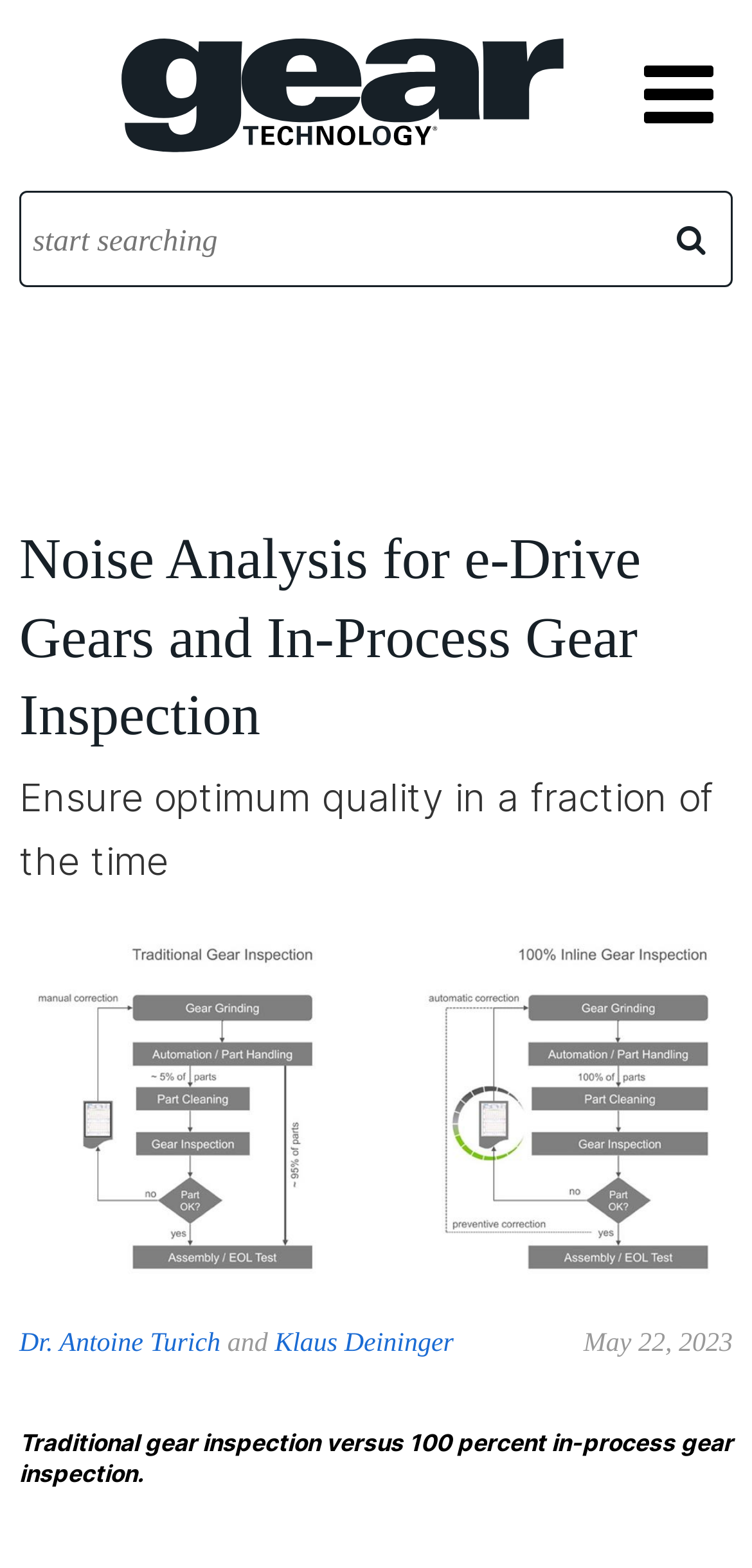What is the date mentioned in the article?
Answer the question with as much detail as you can, using the image as a reference.

I found a StaticText element with the text 'May 22, 2023' which suggests that this is the date mentioned in the article.